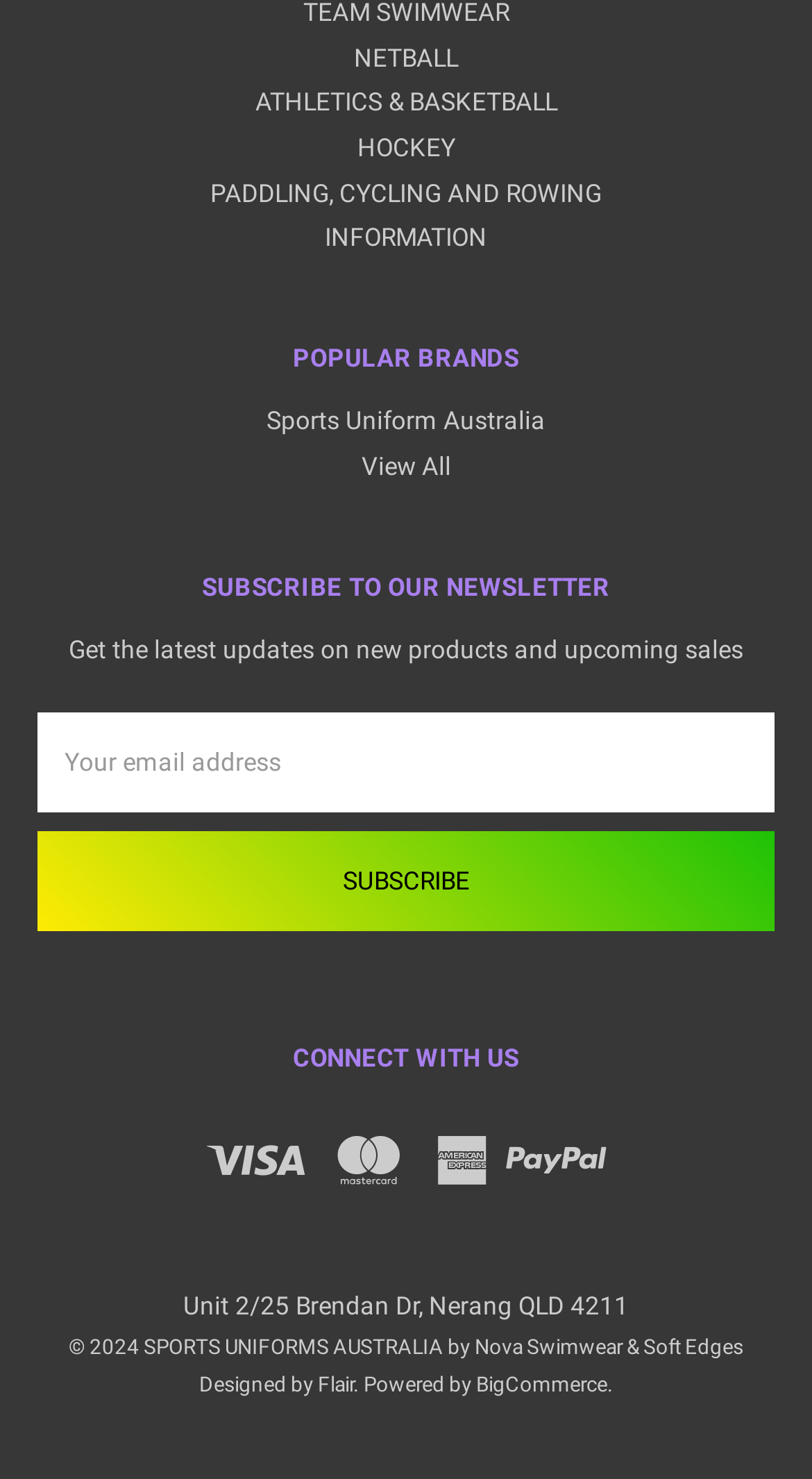What is the name of the sports uniform brand?
Please answer the question as detailed as possible based on the image.

The answer can be found in the 'POPULAR BRANDS' section, where there is a link 'Sports Uniform Australia'.